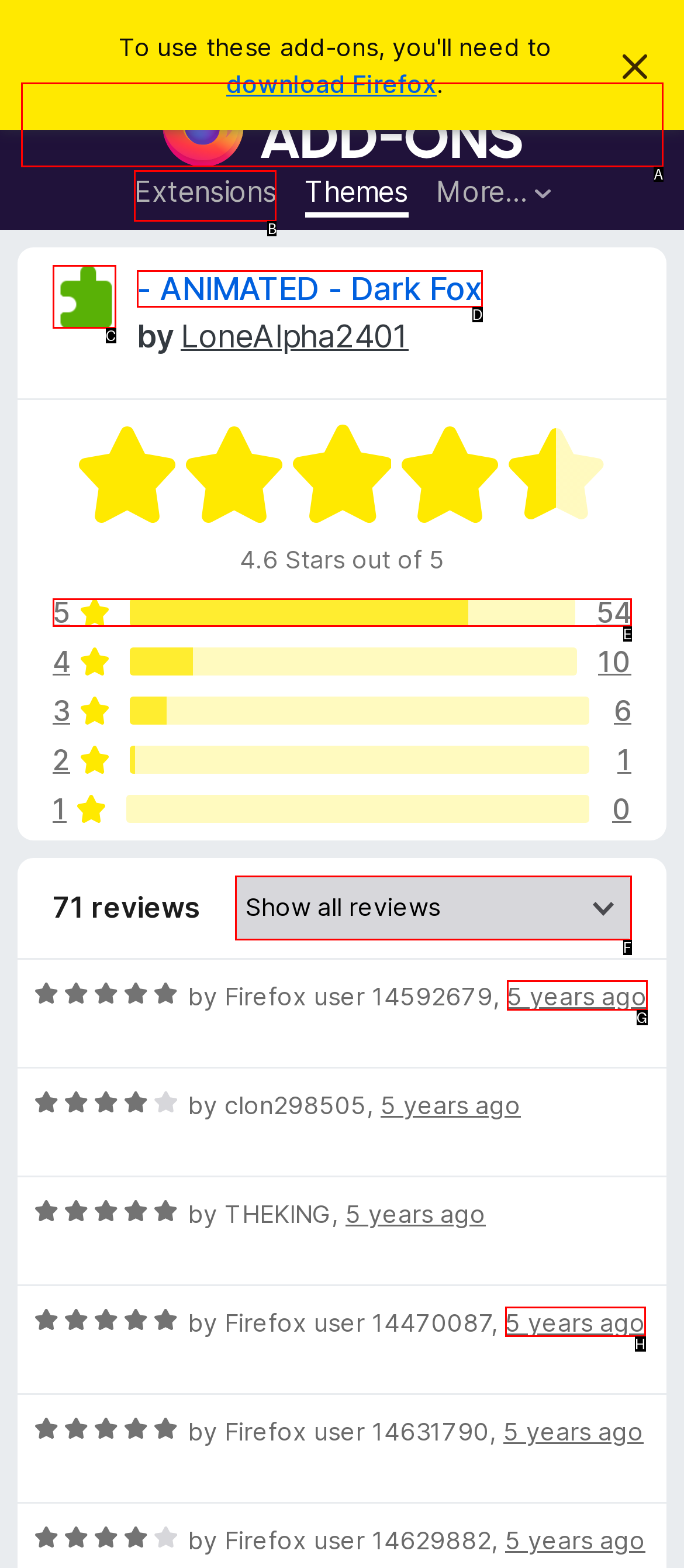Identify the HTML element that best fits the description: - ANIMATED - Dark Fox. Respond with the letter of the corresponding element.

D